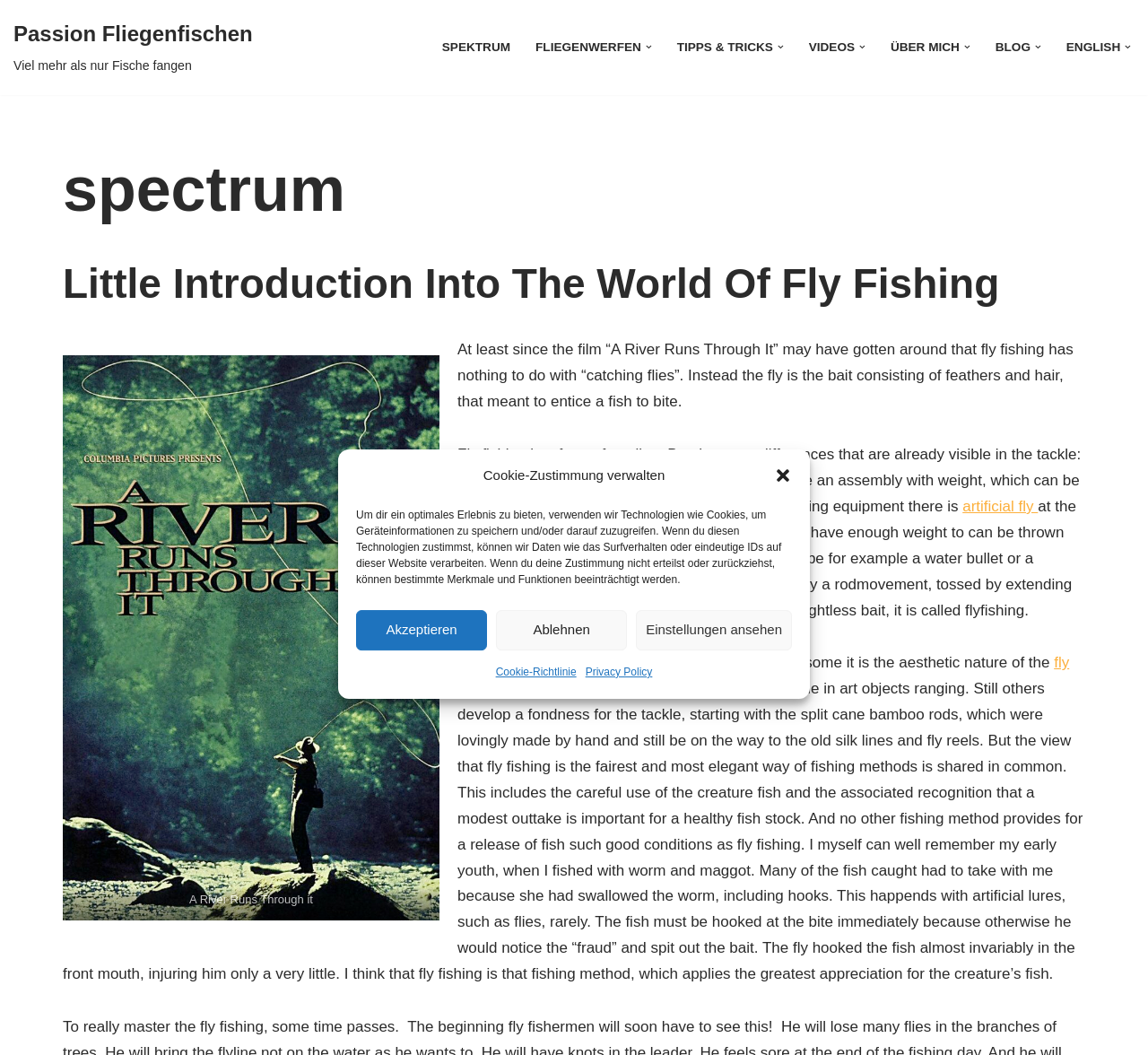Refer to the screenshot and answer the following question in detail:
What is the author's opinion on fly fishing?

The webpage suggests that the author has a deep appreciation for fly fishing, considering it to be the fairest and most elegant way of fishing. The author also mentions that fly fishing is a more gentle way of fishing, and that it promotes a healthy fish stock.